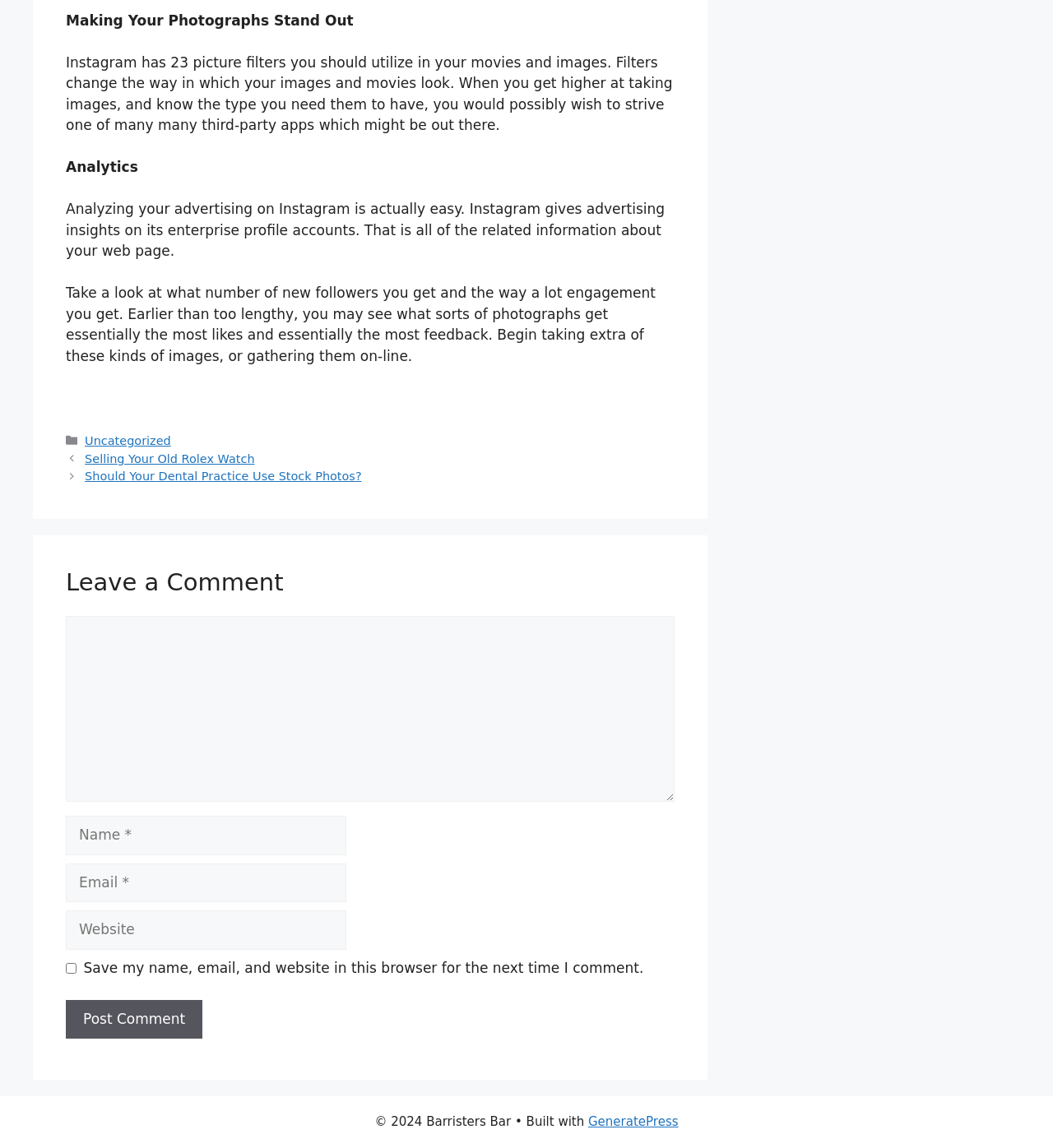Please identify the bounding box coordinates of where to click in order to follow the instruction: "Enter your comment".

[0.062, 0.536, 0.641, 0.698]